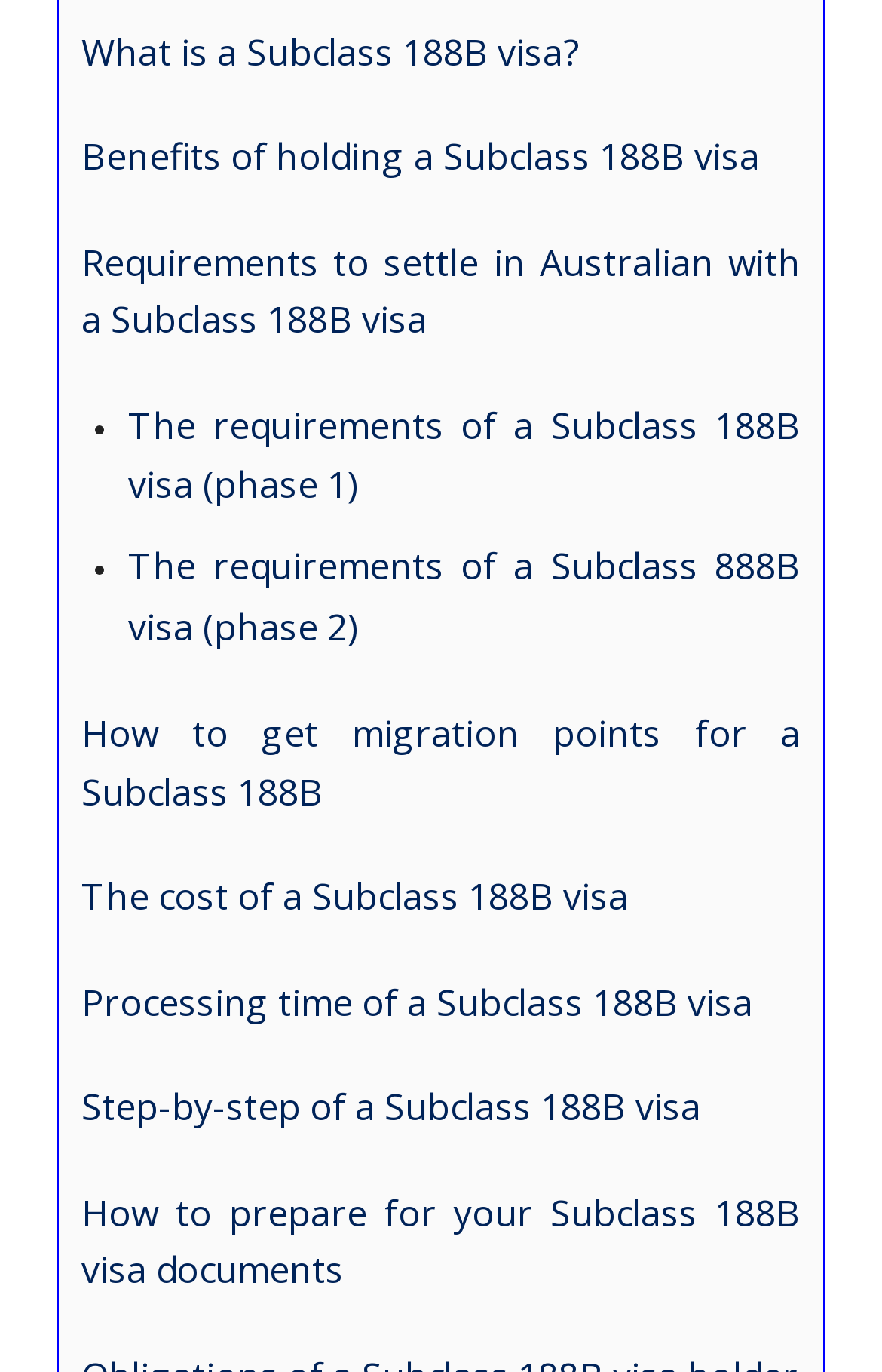What is the topic that comes after 'Benefits of holding a Subclass 188B visa'?
Using the image, give a concise answer in the form of a single word or short phrase.

Requirements to settle in Australian with a Subclass 188B visa